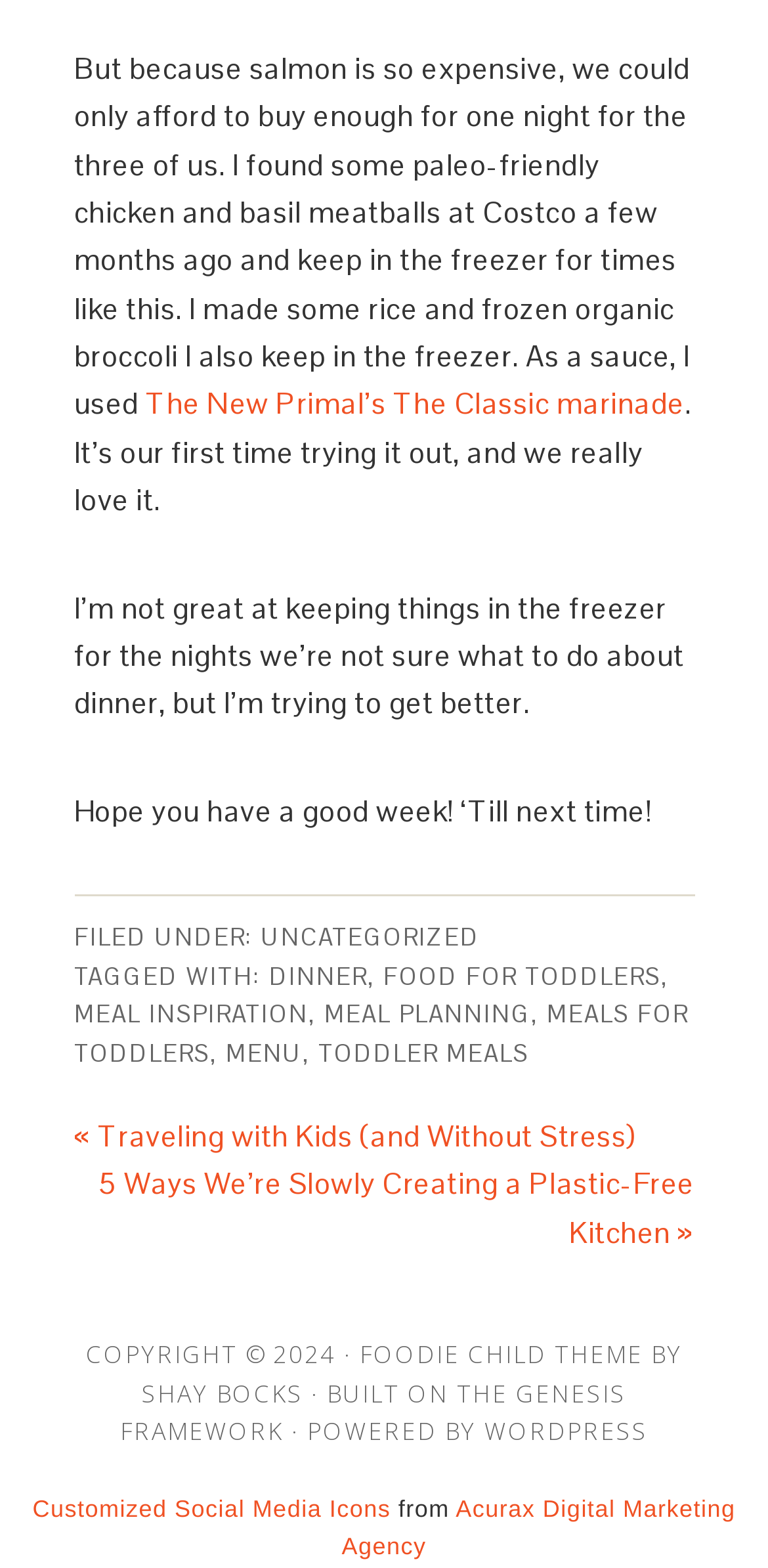Please specify the coordinates of the bounding box for the element that should be clicked to carry out this instruction: "Read the previous post 'Traveling with Kids (and Without Stress)'". The coordinates must be four float numbers between 0 and 1, formatted as [left, top, right, bottom].

[0.096, 0.712, 0.829, 0.736]